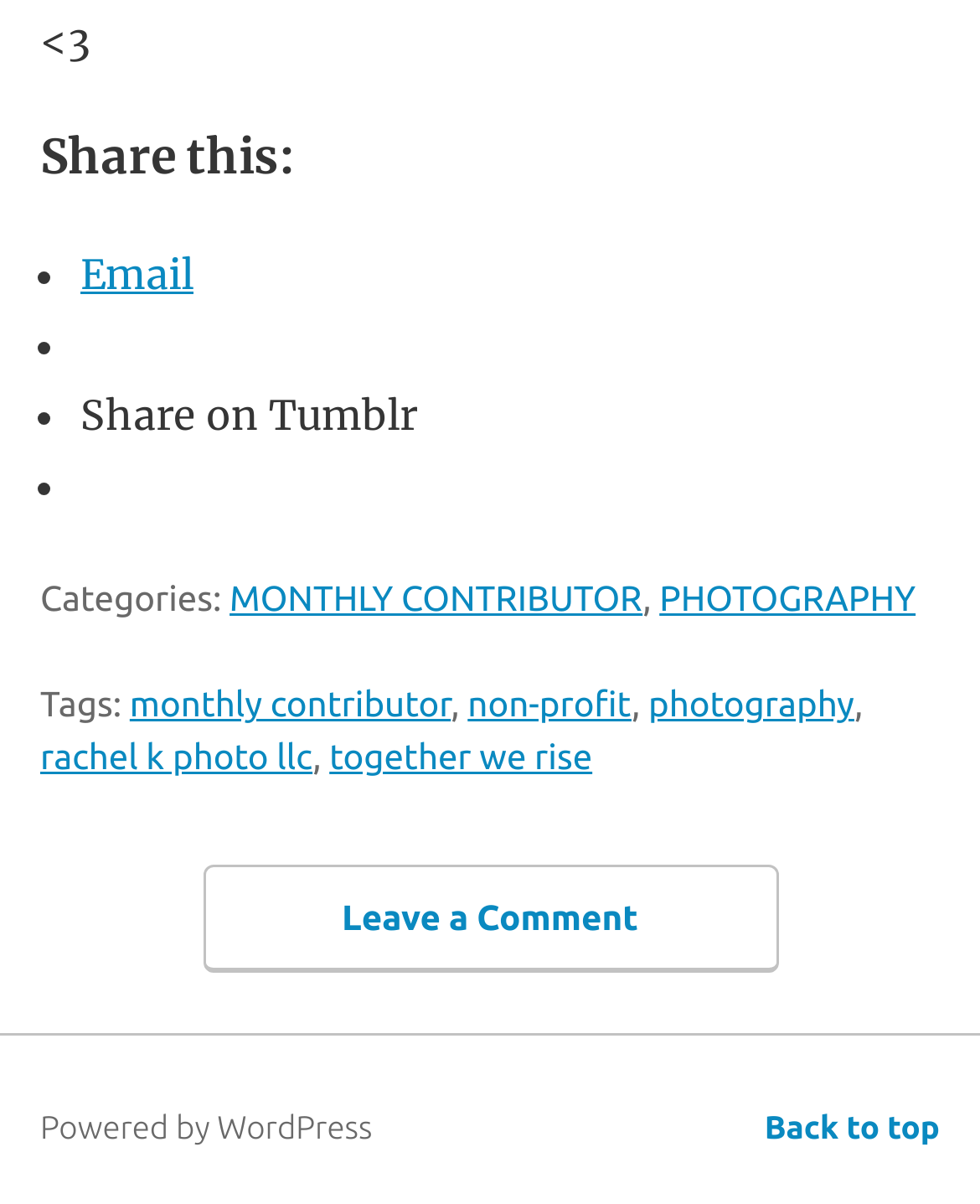Please find and report the bounding box coordinates of the element to click in order to perform the following action: "choose the '1P' mode to play with a virtual opponent". The coordinates should be expressed as four float numbers between 0 and 1, in the format [left, top, right, bottom].

None